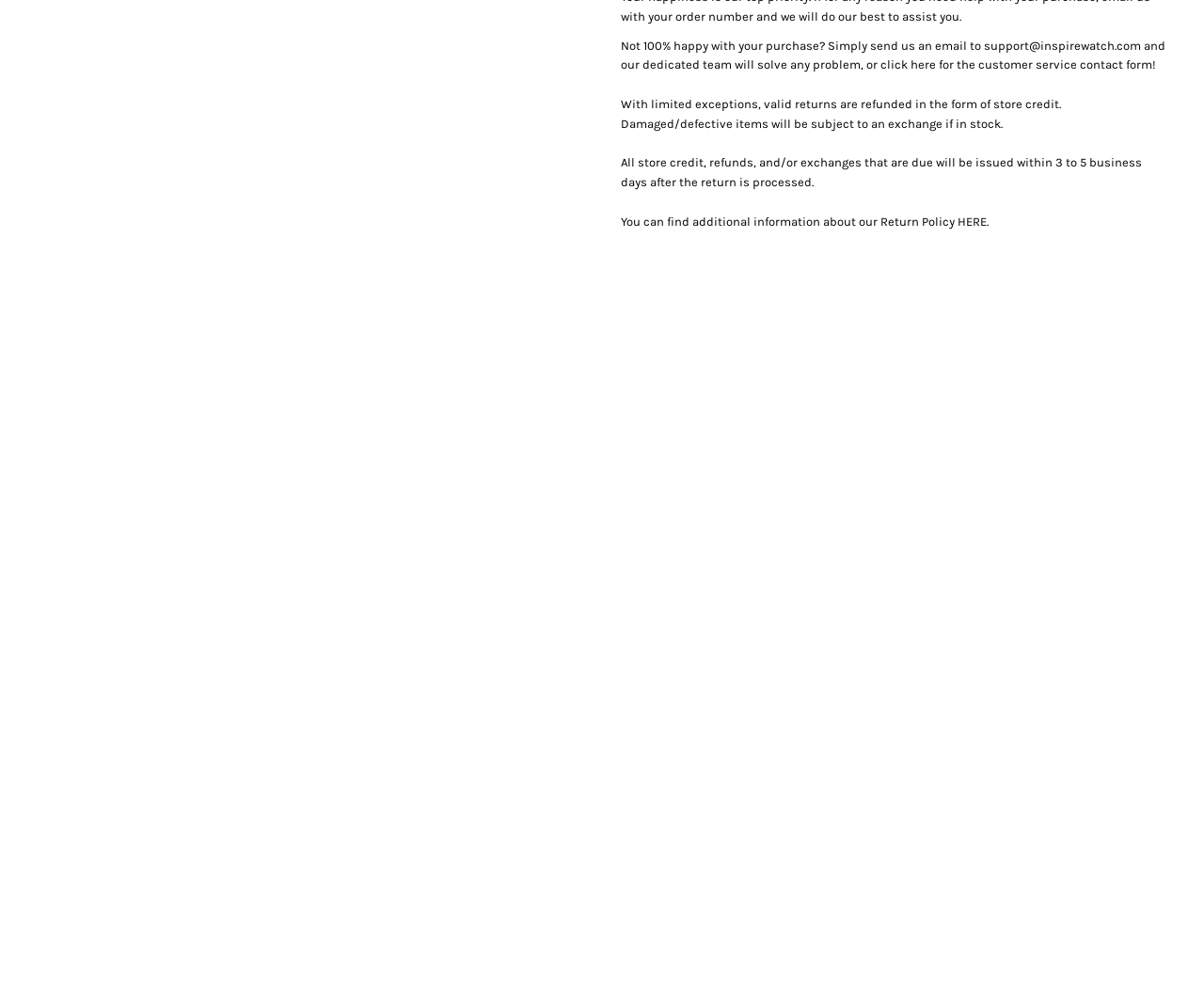Show the bounding box coordinates for the element that needs to be clicked to execute the following instruction: "click here for the customer service contact form". Provide the coordinates in the form of four float numbers between 0 and 1, i.e., [left, top, right, bottom].

[0.731, 0.059, 0.957, 0.073]